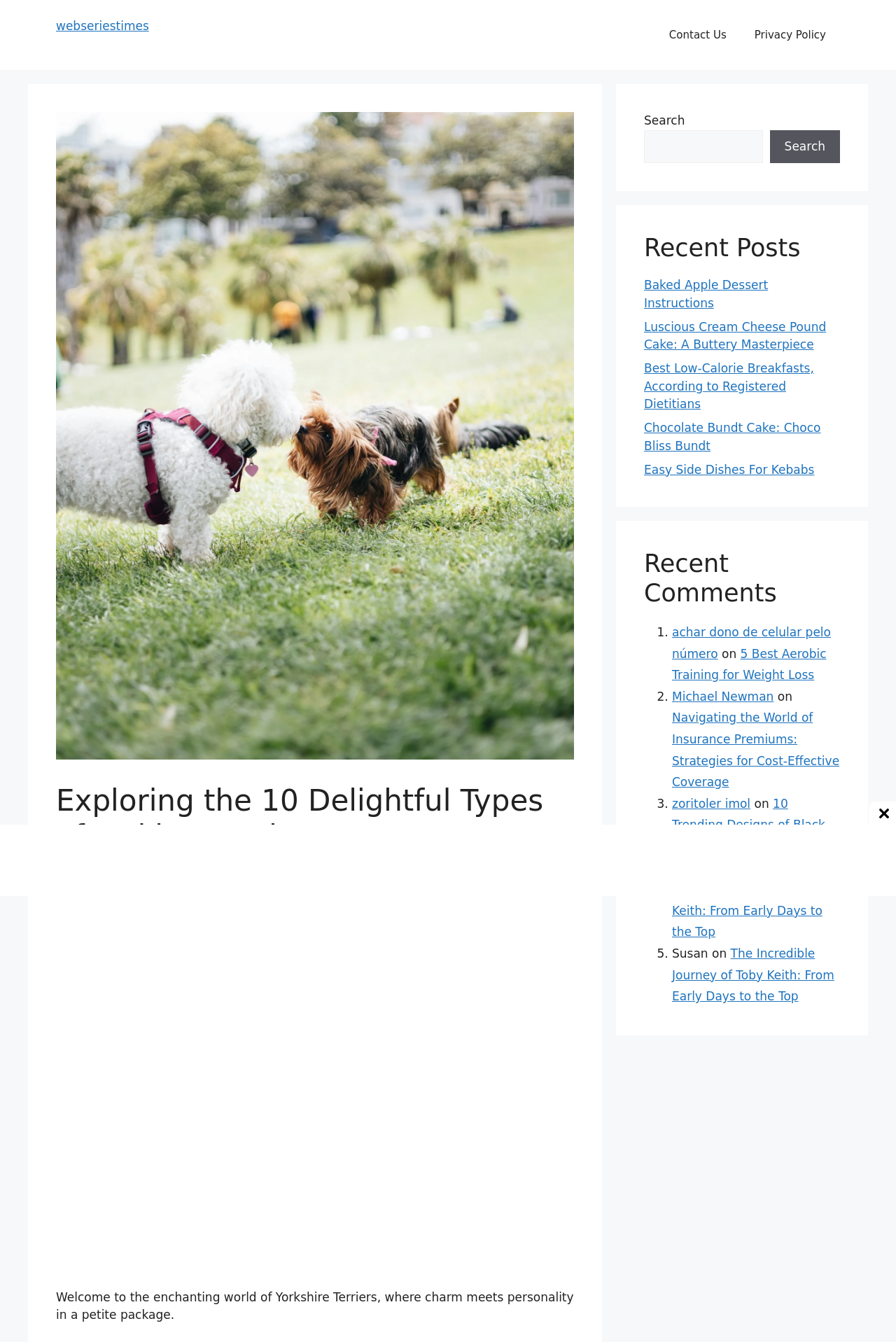What is the primary heading on this webpage?

Exploring the 10 Delightful Types of Yorkie Breeds